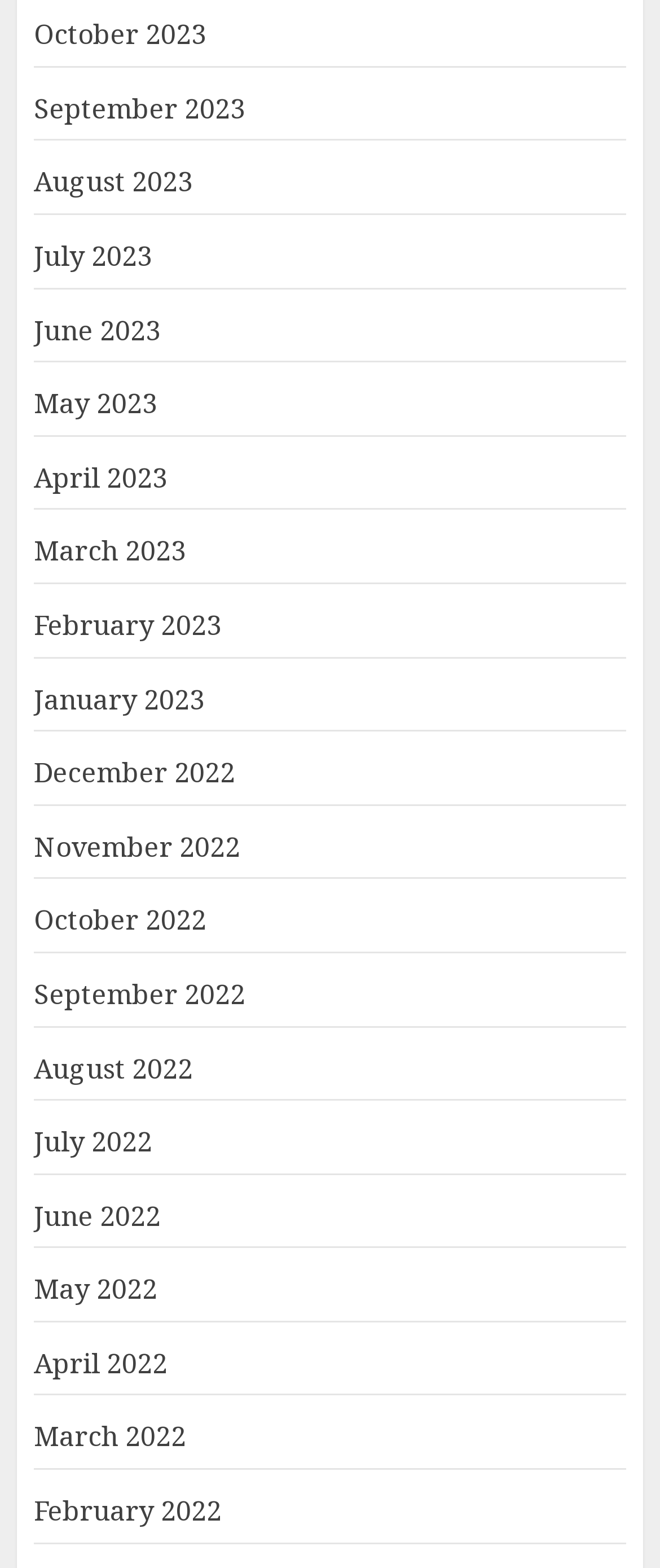Determine the bounding box coordinates of the section I need to click to execute the following instruction: "view January 2023". Provide the coordinates as four float numbers between 0 and 1, i.e., [left, top, right, bottom].

[0.051, 0.434, 0.31, 0.458]